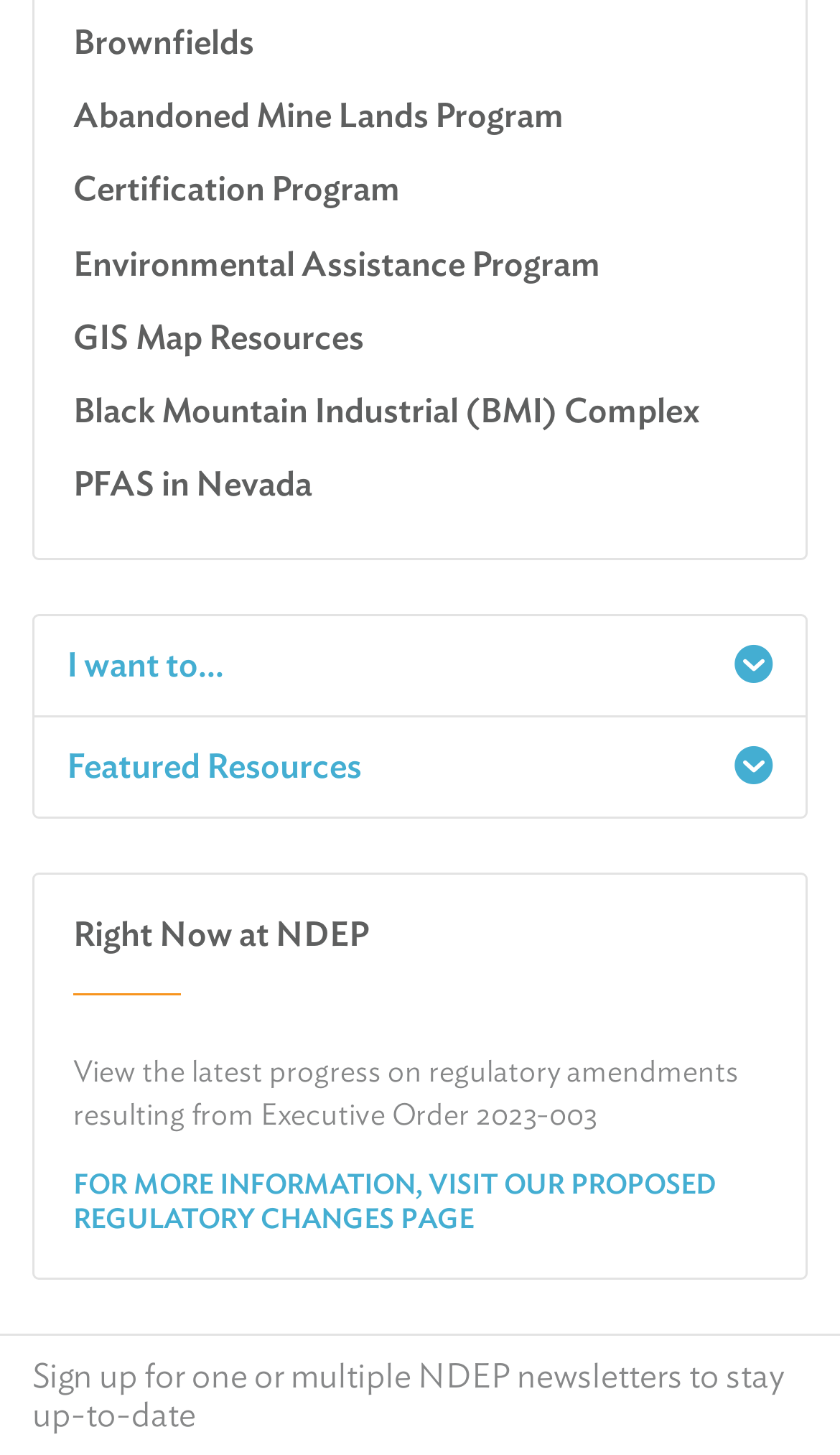Find the bounding box coordinates of the element to click in order to complete this instruction: "Check Air Quality in My Area". The bounding box coordinates must be four float numbers between 0 and 1, denoted as [left, top, right, bottom].

[0.156, 0.609, 0.597, 0.633]